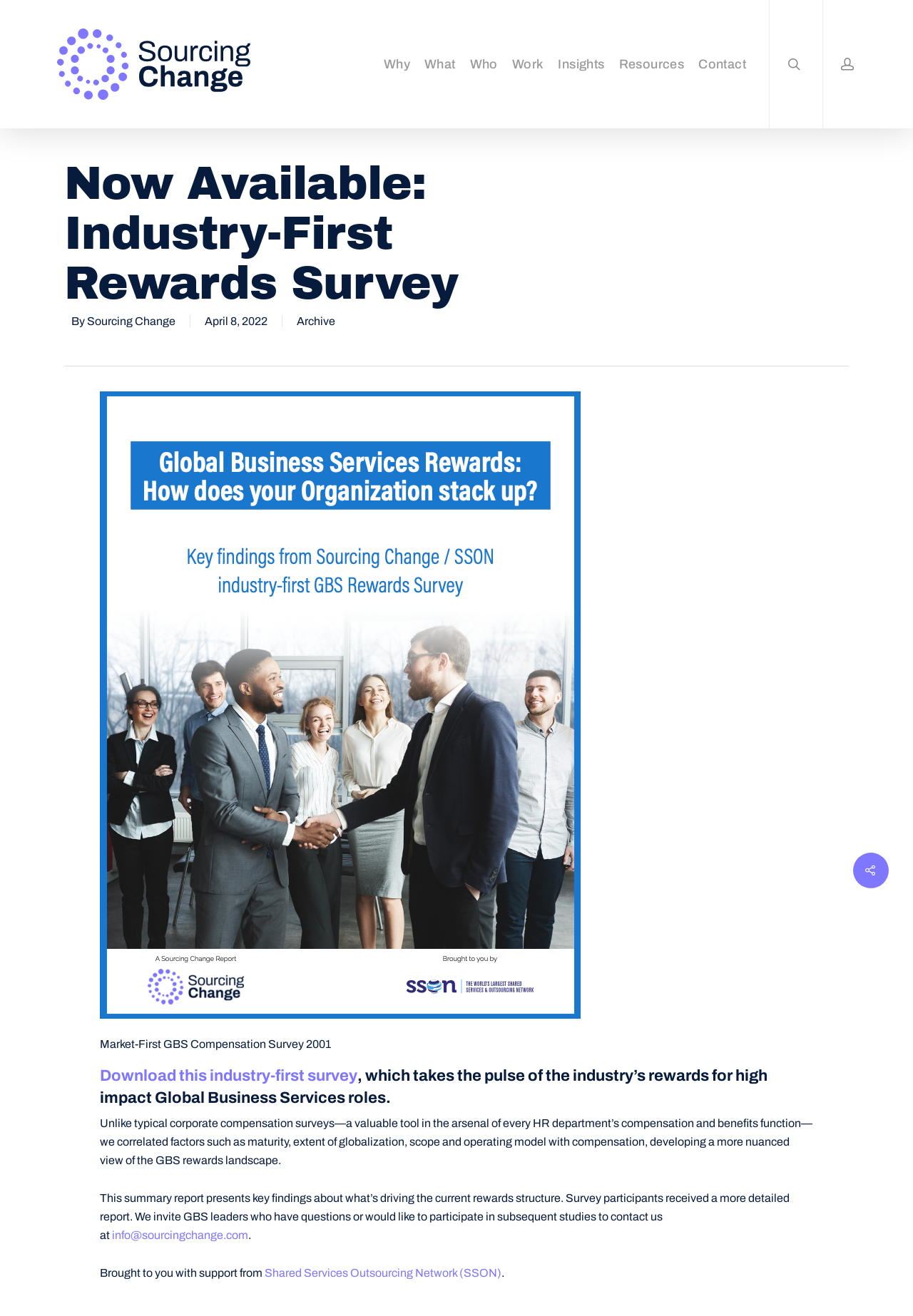Locate the bounding box coordinates of the clickable region to complete the following instruction: "Download the industry-first survey."

[0.109, 0.811, 0.391, 0.824]